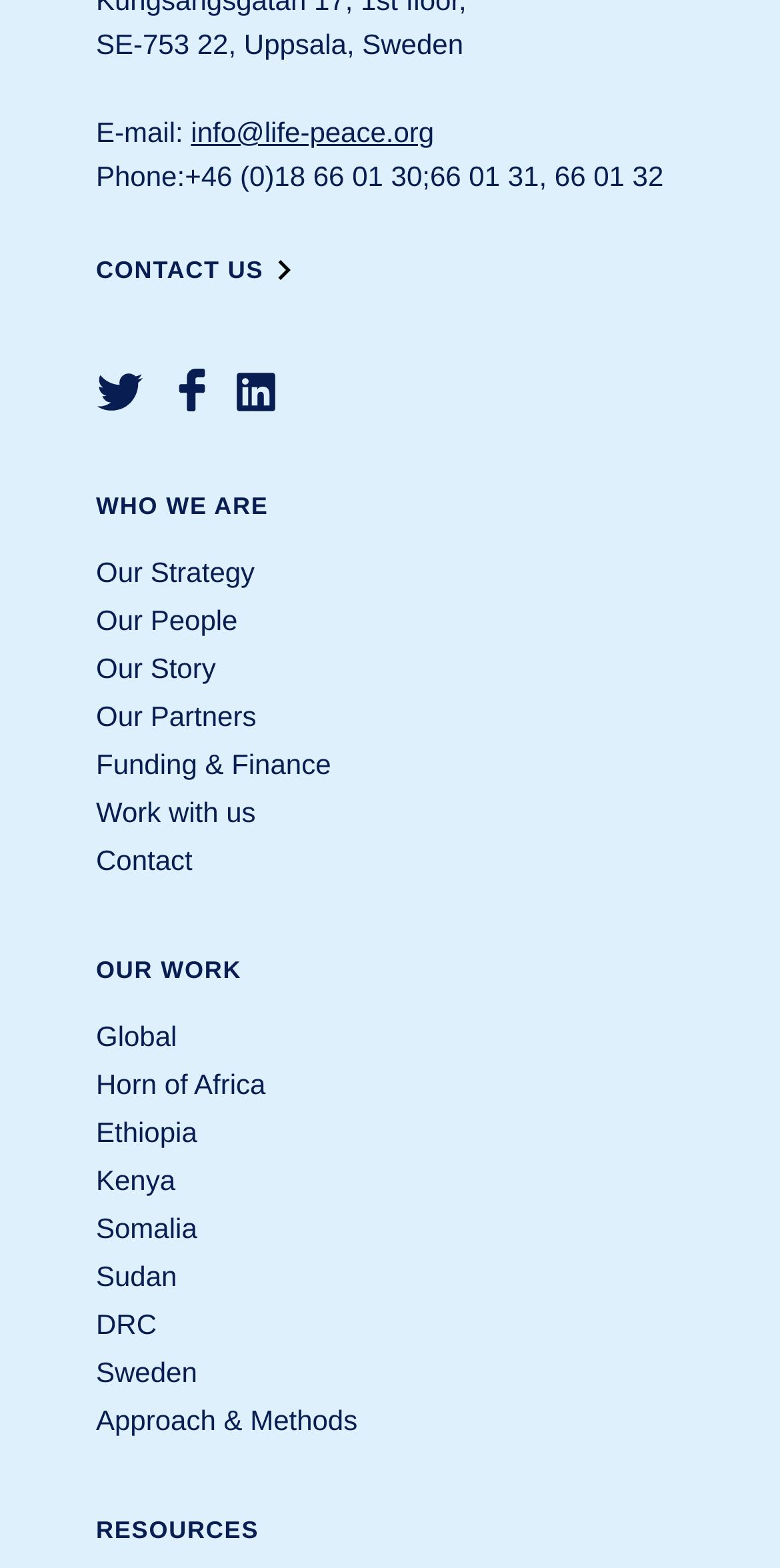Provide a single word or phrase answer to the question: 
What is the title of the second section?

WHO WE ARE